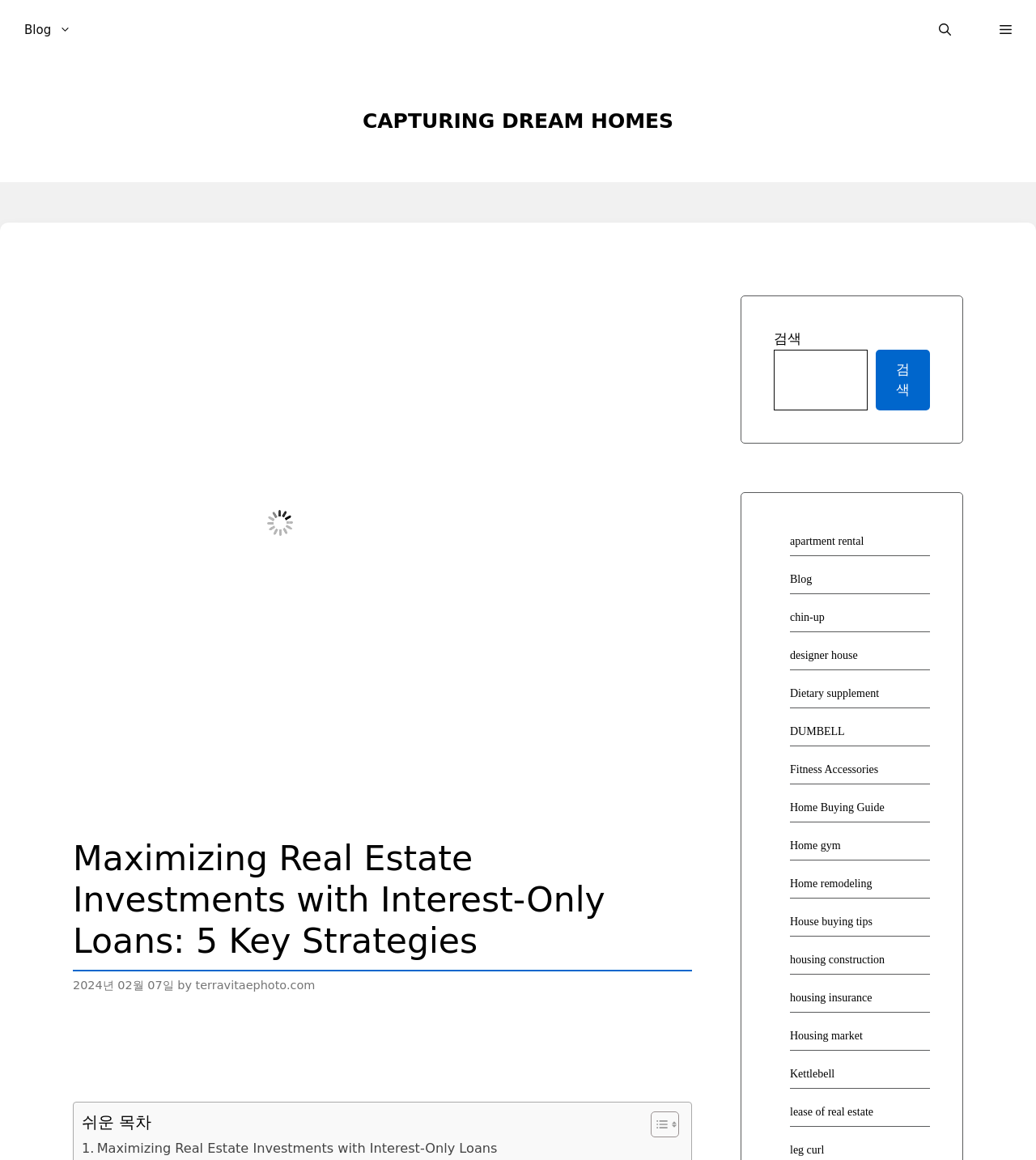Provide a thorough summary of the webpage.

This webpage is focused on maximizing real estate investments with interest-only loans, providing 5 key strategies for investors. At the top, there is a navigation bar with links to "Blog" and "Open Search Bar", as well as a button to open an off-canvas panel. Below the navigation bar, there is a banner with a link to "CAPTURING DREAM HOMES".

The main content area features an image related to interest-only loans for investment properties, followed by a header with the title "Maximizing Real Estate Investments with Interest-Only Loans: 5 Key Strategies". Below the title, there is a time stamp indicating the publication date, "2024년 02월 07일", and a byline with a link to "terravitaephoto.com".

The main content is organized in a table layout, with a table of contents that can be toggled. The table of contents has a link to "Maximizing Real Estate Investments with Interest-Only Loans" at the bottom.

On the right side of the page, there is a complementary section with a search bar and several links to related topics, including "apartment rental", "Blog", "chin-up", "designer house", and others. These links are arranged vertically, with the search bar at the top.